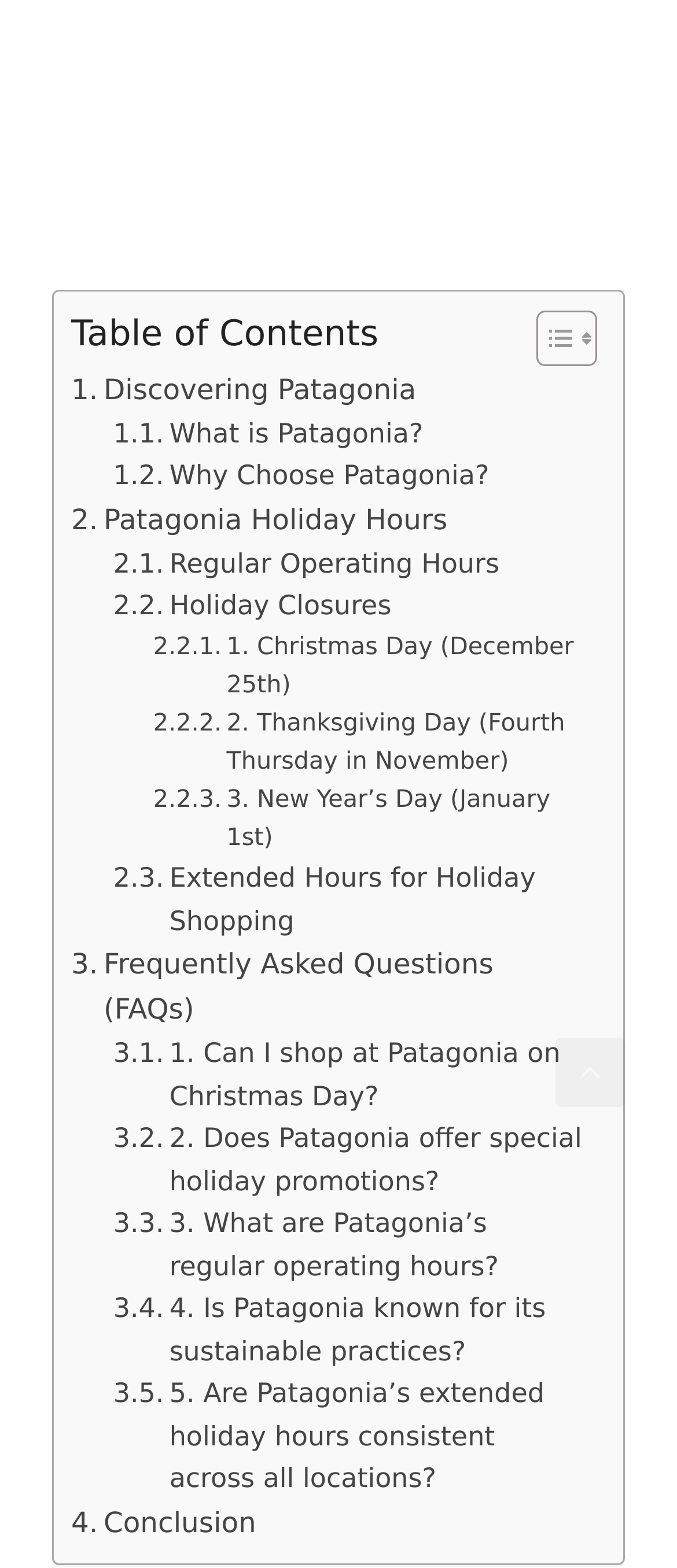Give a concise answer using one word or a phrase to the following question:
What is the purpose of the 'Toggle Table of Content' button?

To show/hide table of contents